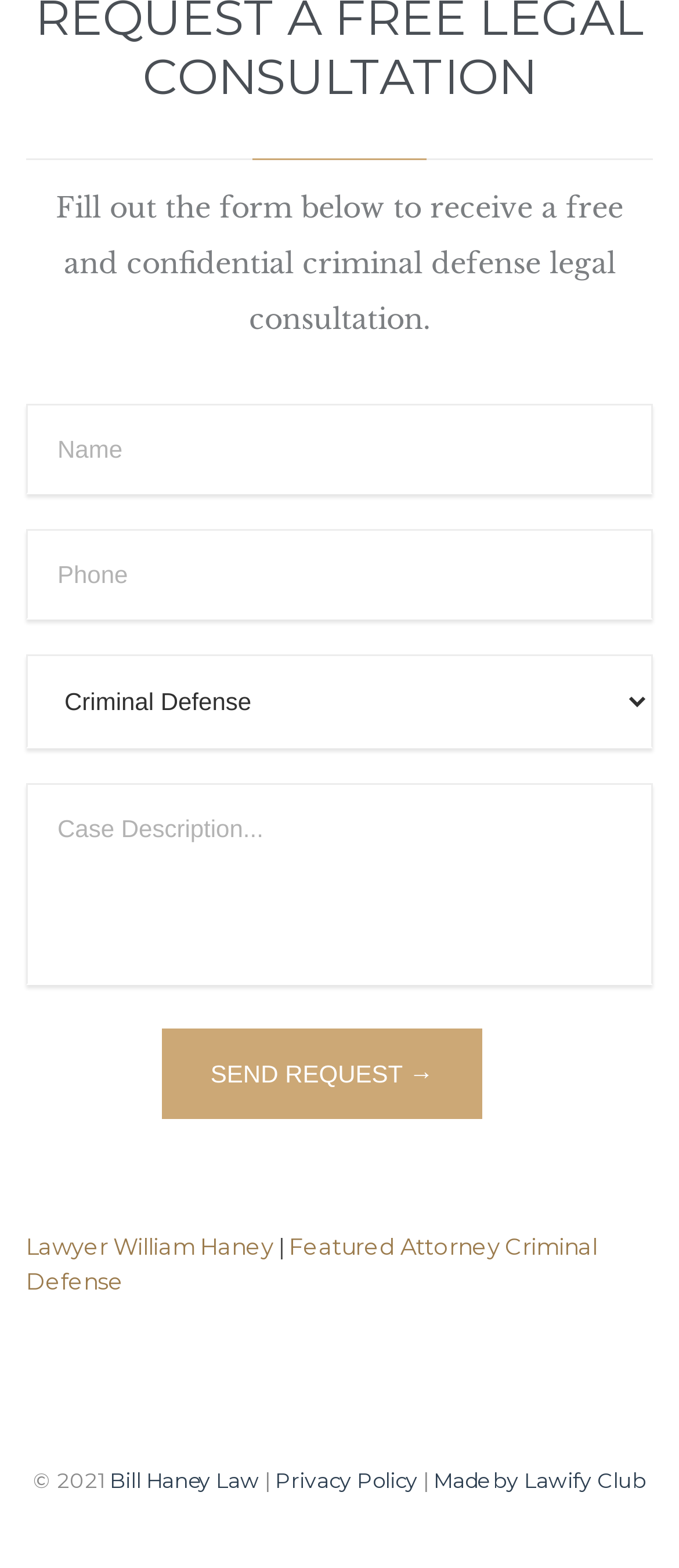Give a succinct answer to this question in a single word or phrase: 
How many input fields are required?

4